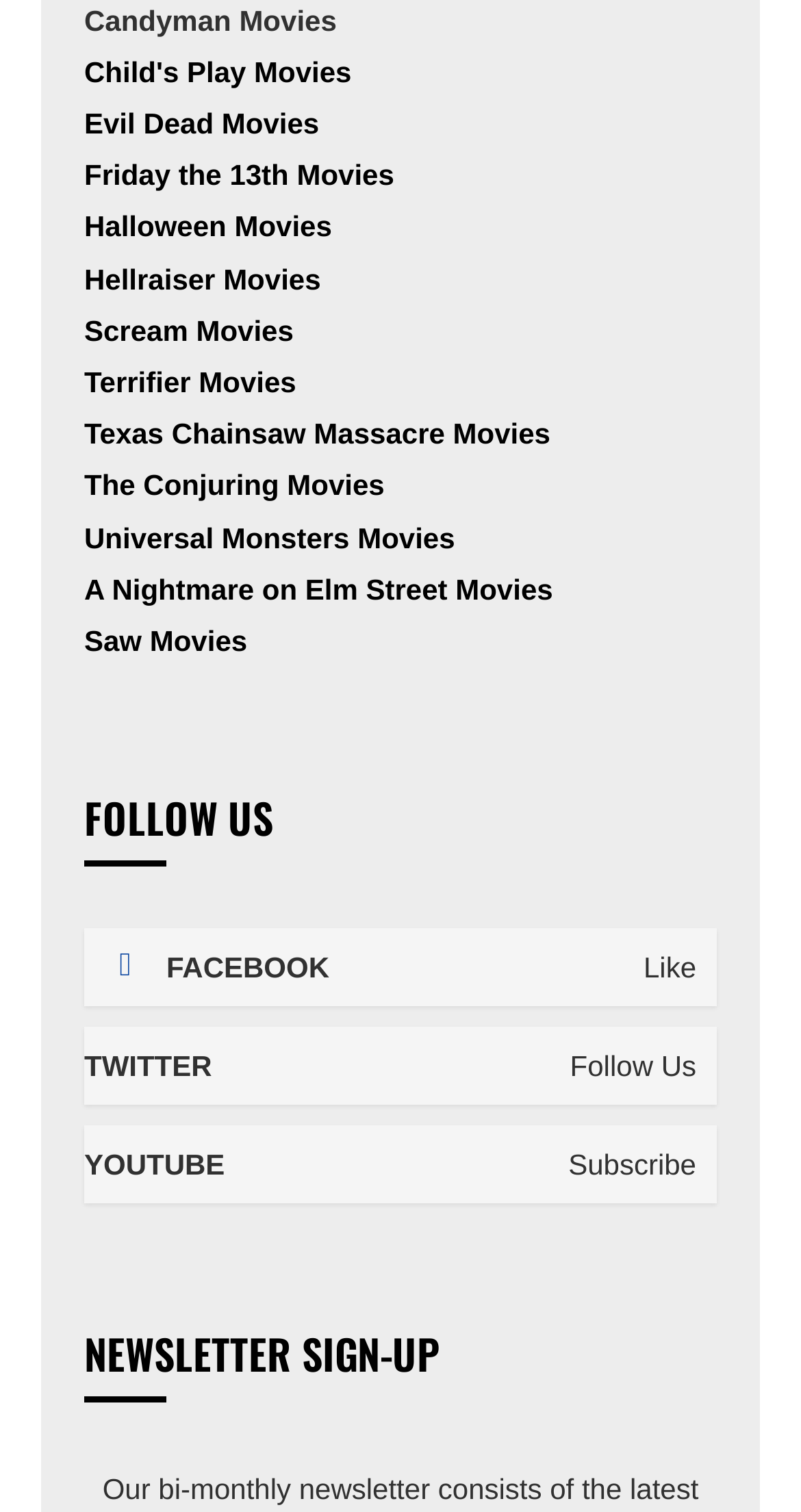Indicate the bounding box coordinates of the element that must be clicked to execute the instruction: "Follow on Facebook". The coordinates should be given as four float numbers between 0 and 1, i.e., [left, top, right, bottom].

[0.105, 0.614, 0.895, 0.666]